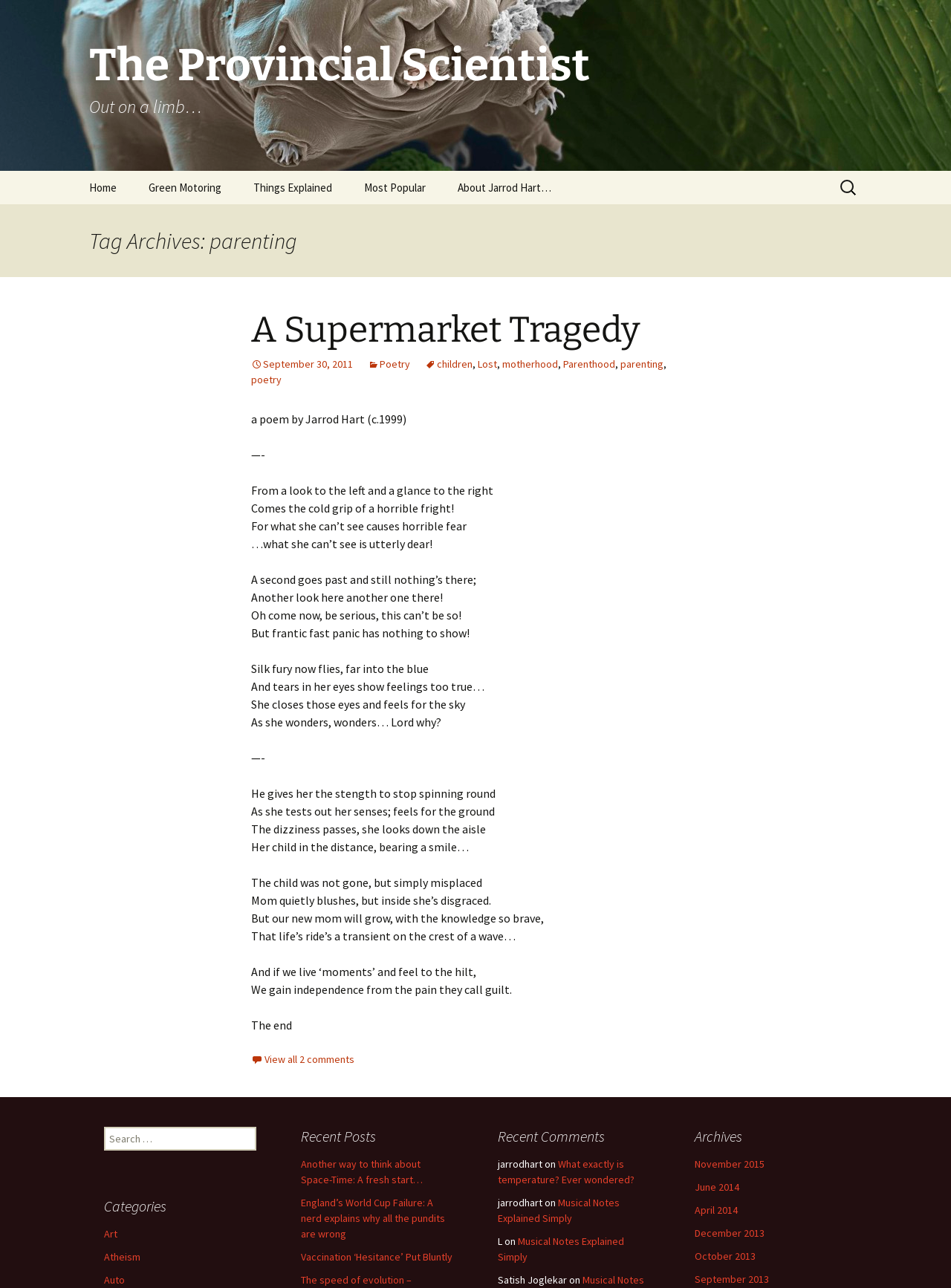Pinpoint the bounding box coordinates of the element to be clicked to execute the instruction: "Go to the home page".

[0.078, 0.133, 0.138, 0.159]